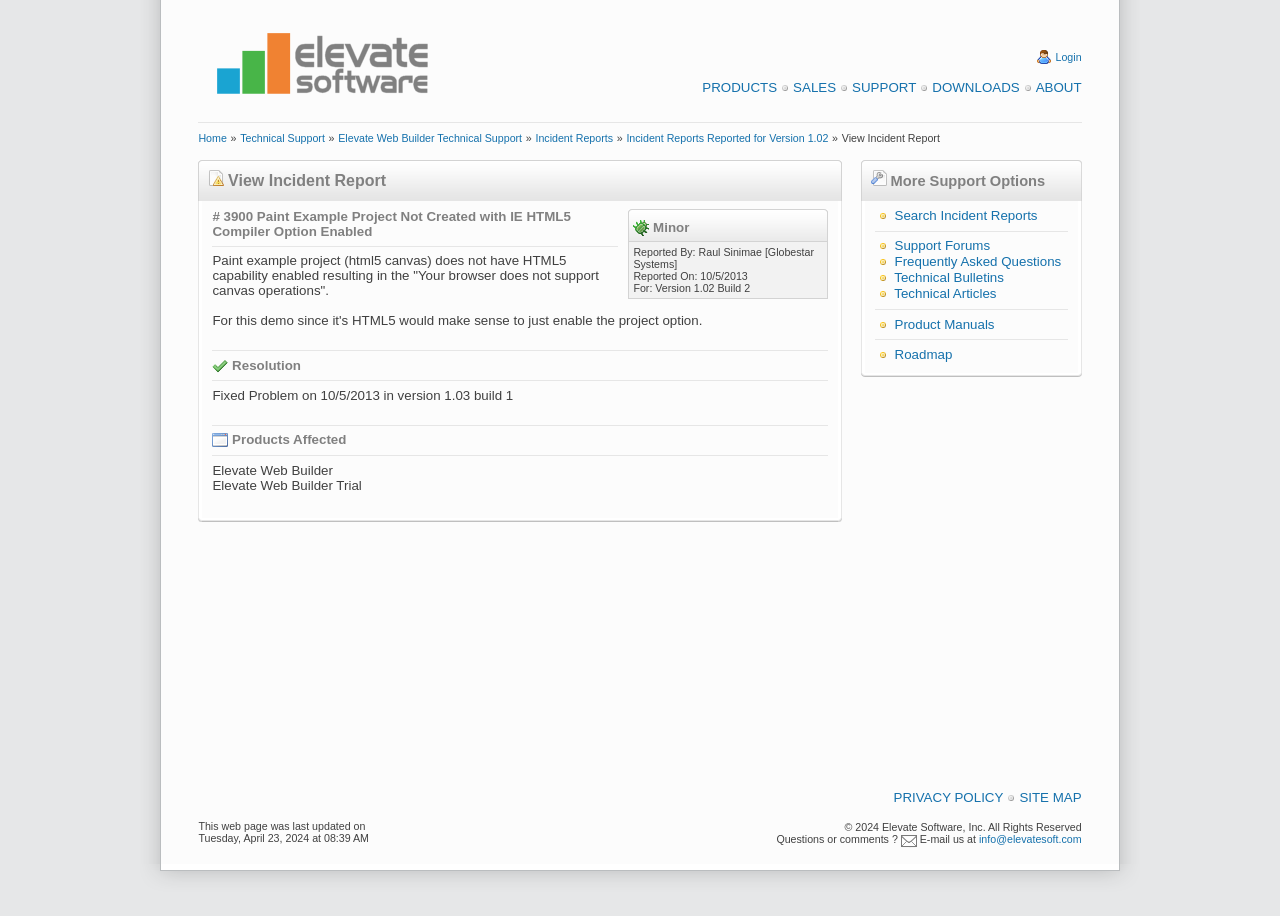Who reported the incident?
Refer to the screenshot and answer in one word or phrase.

Raul Sinimae